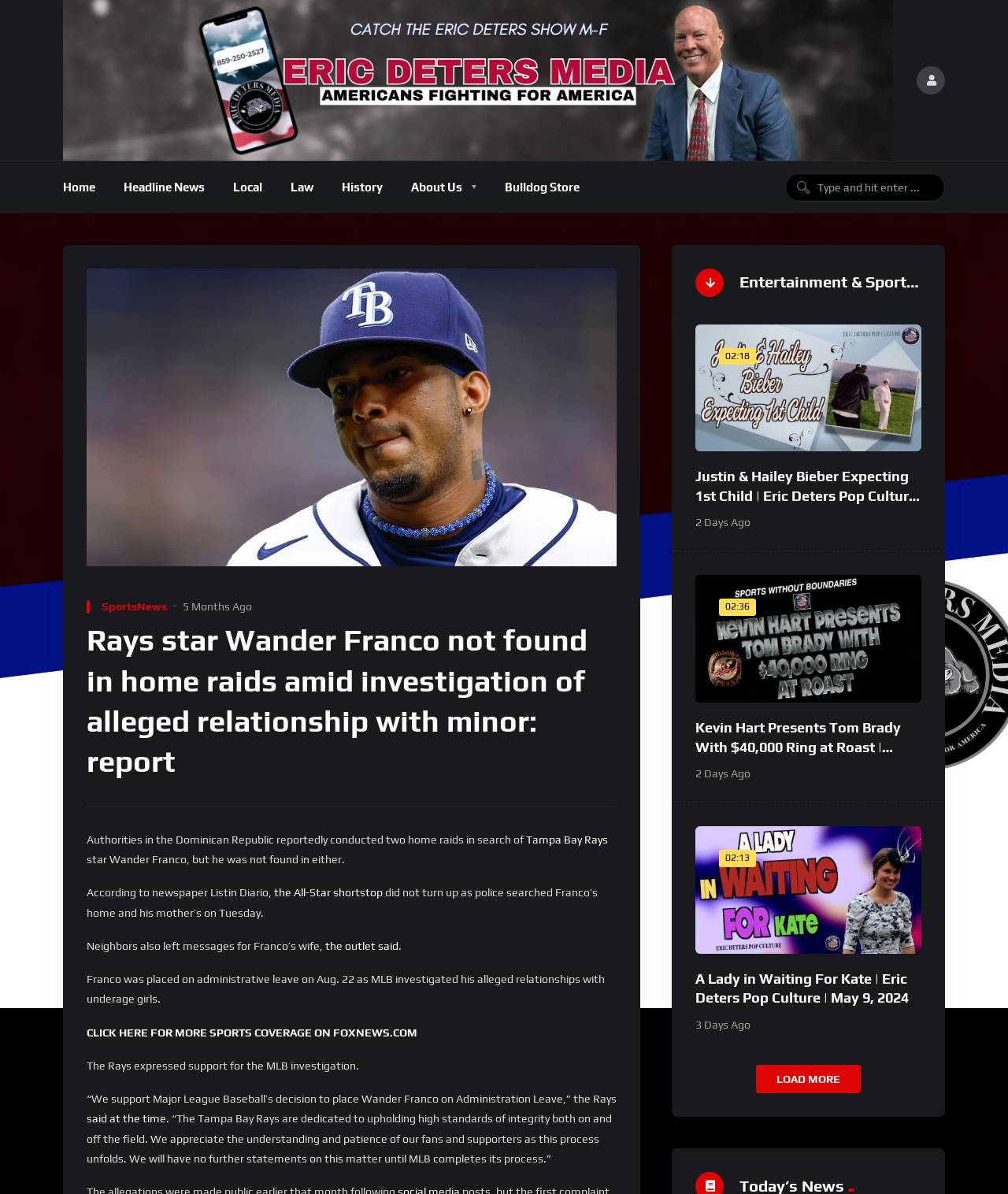Please answer the following question as detailed as possible based on the image: 
How many articles are listed below the main article?

There are three articles listed below the main article, each with a heading, a link, and a time stamp, indicating when the article was published.